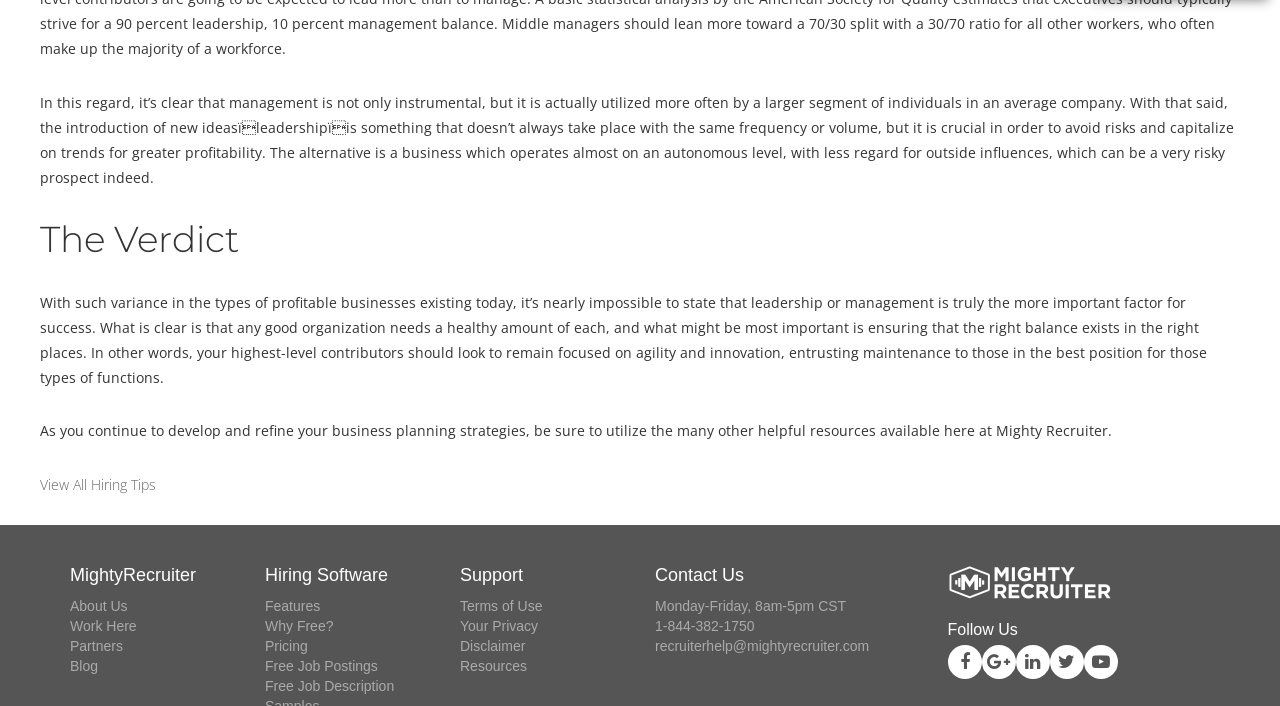Find the bounding box coordinates of the element to click in order to complete the given instruction: "View product description."

None